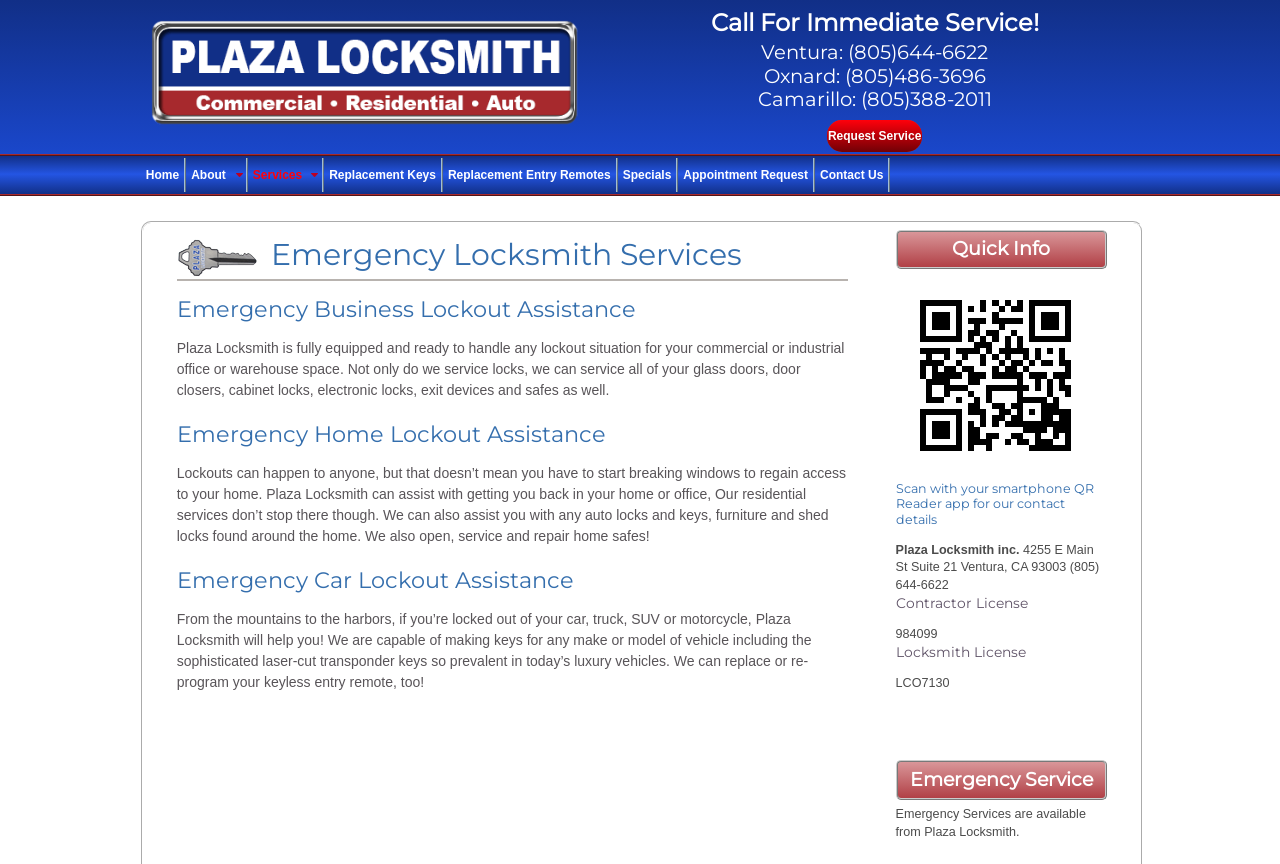Identify the bounding box coordinates of the region that should be clicked to execute the following instruction: "Call the Ventura phone number".

[0.477, 0.048, 0.89, 0.13]